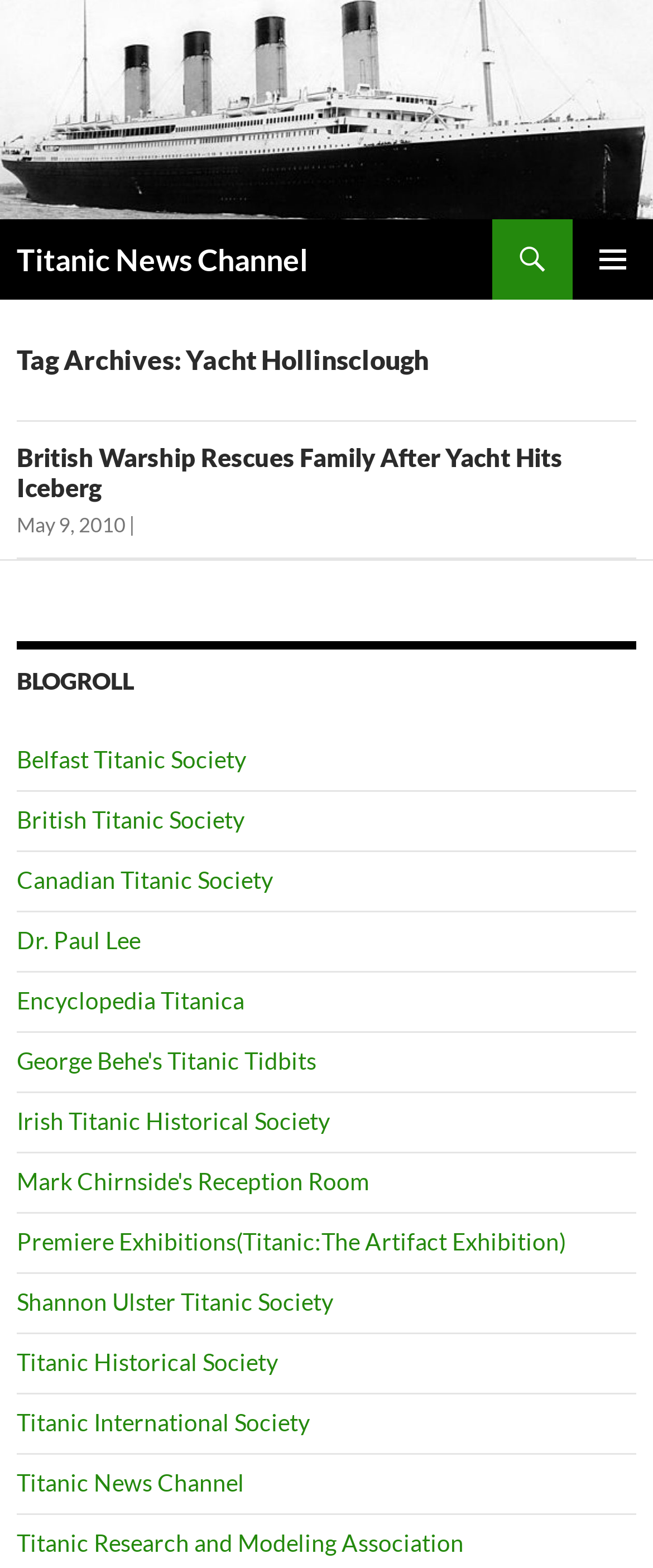Identify the bounding box for the UI element that is described as follows: "Titanic News Channel".

[0.026, 0.14, 0.472, 0.191]